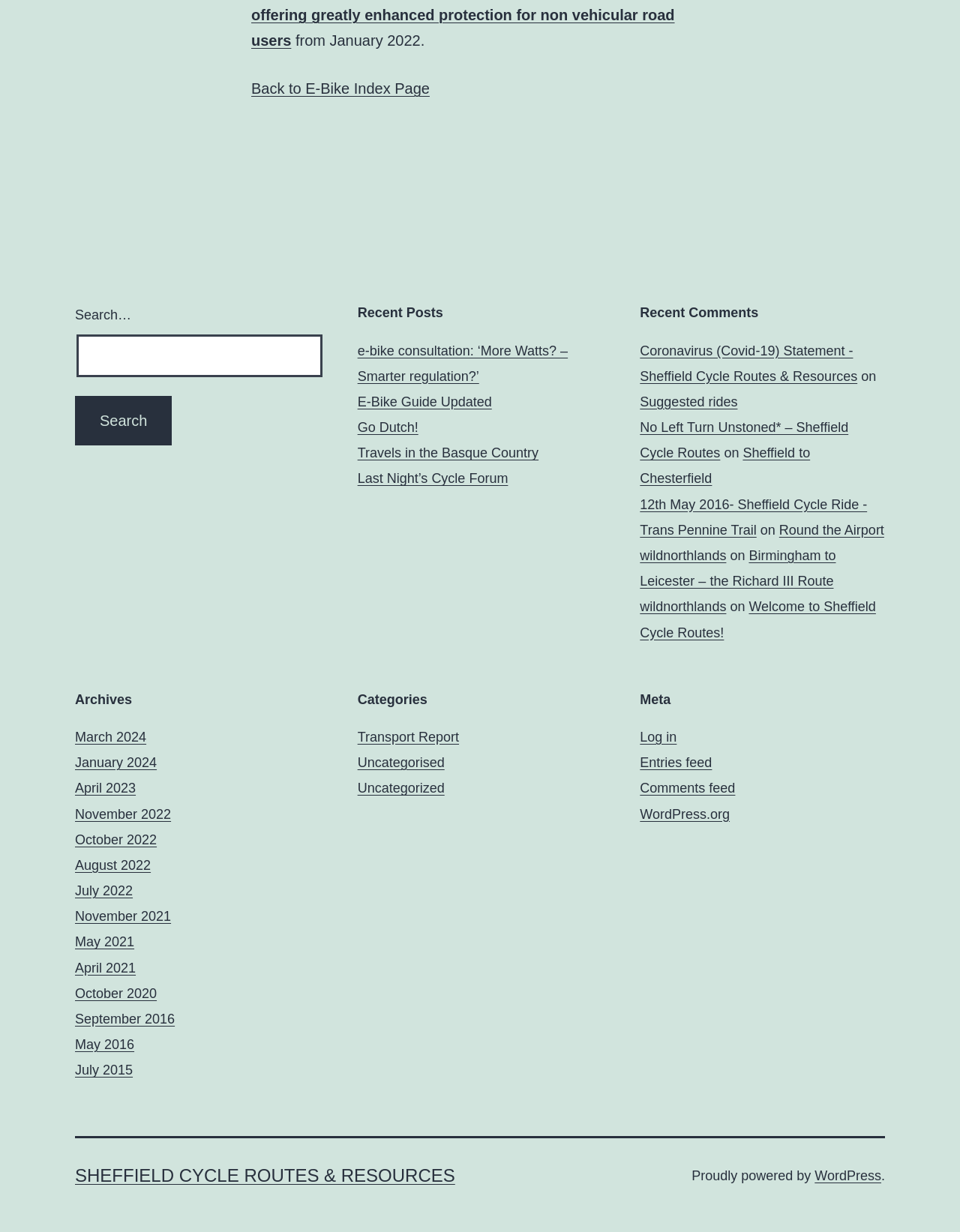Analyze the image and provide a detailed answer to the question: How can users navigate to older posts on the website?

The Archives section is located in the middle left of the webpage, and it has links to different months and years, such as 'March 2024' and 'September 2016'. This suggests that users can navigate to older posts on the website by clicking on these links.